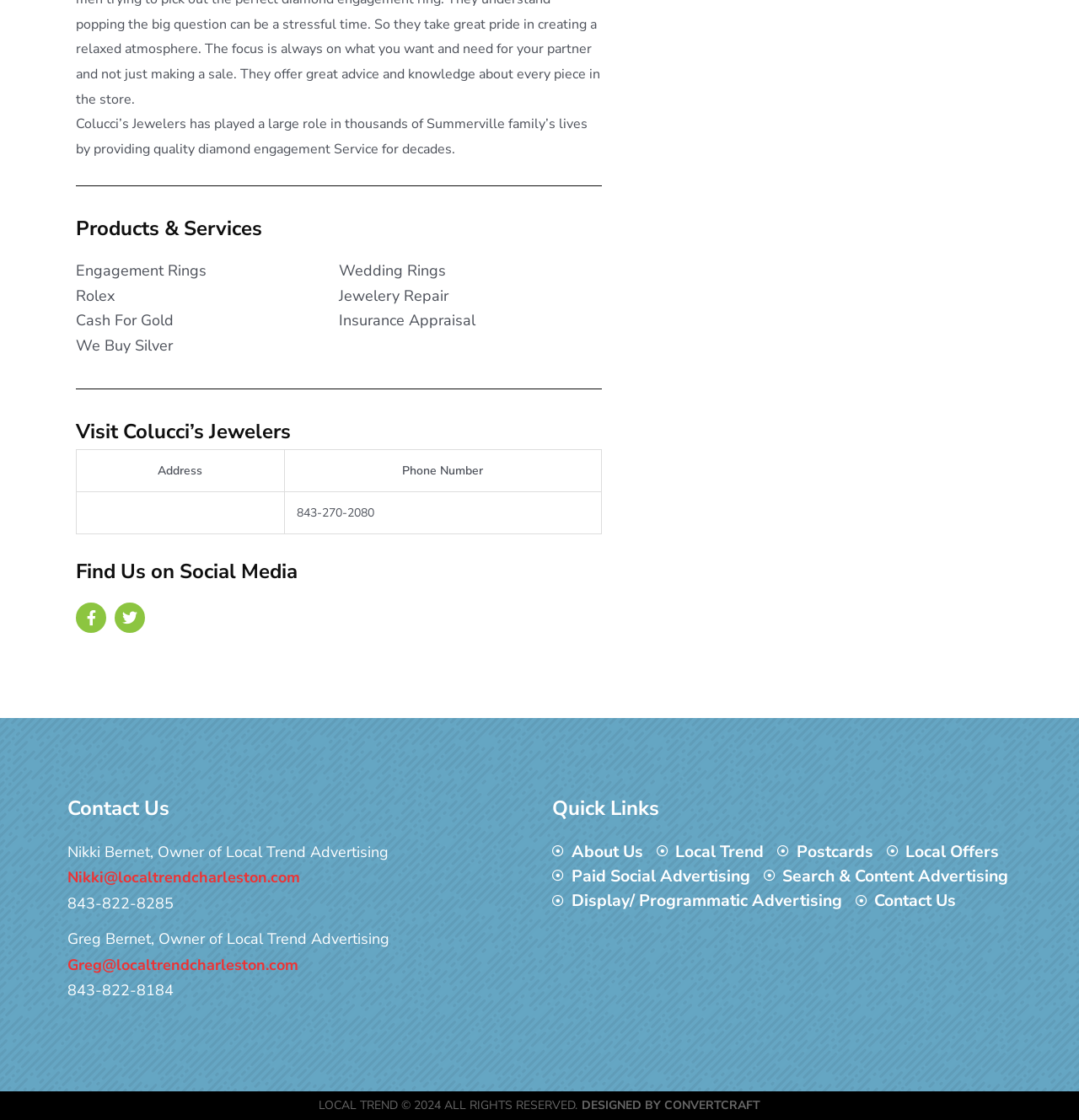Pinpoint the bounding box coordinates of the element to be clicked to execute the instruction: "Contact Nikki Bernet".

[0.062, 0.774, 0.278, 0.792]